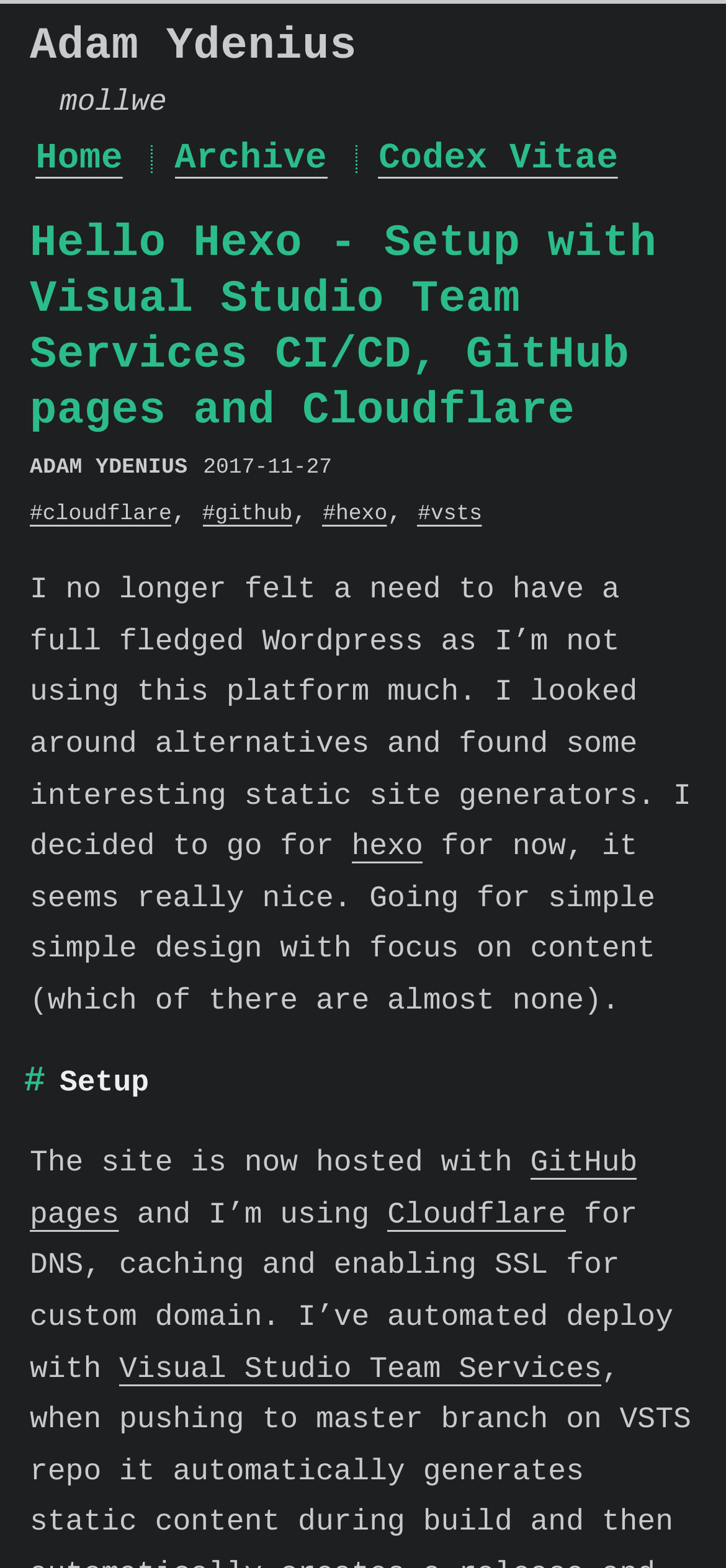Use a single word or phrase to respond to the question:
What is the tool used for automating deploy?

Visual Studio Team Services